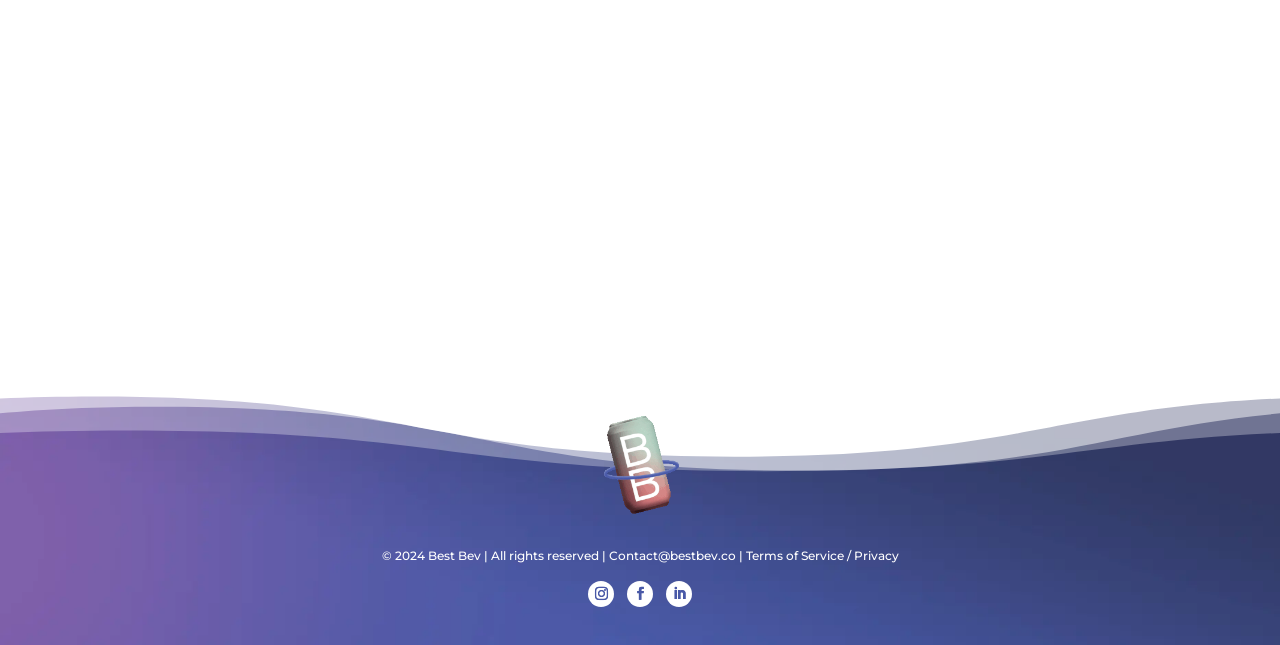Please mark the bounding box coordinates of the area that should be clicked to carry out the instruction: "Learn more about beverage industry".

[0.302, 0.079, 0.496, 0.464]